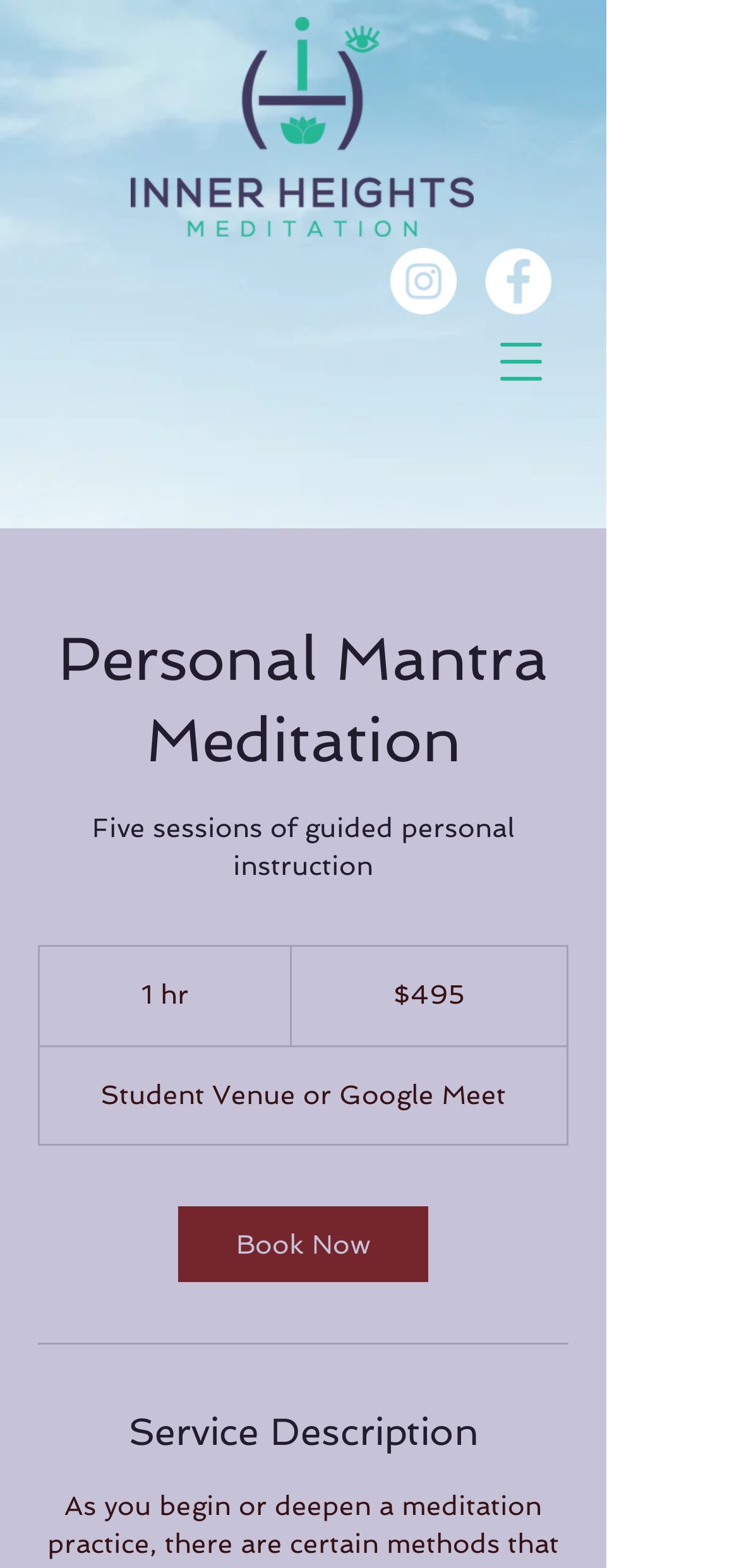Detail the various sections and features present on the webpage.

The webpage is about Personal Mantra Meditation, specifically promoting Primordial Sound Meditation (PSM) as a method for achieving higher levels of healing, insights, and serenity. 

At the top left of the page, there is an image of Inner Heights Meditation. Below it, there is a heading that reads "Personal Mantra Meditation". 

To the right of the image, there is a button to open a navigation menu. Above the button, there is a social bar with two links, one of which is a Facebook link accompanied by a Facebook icon. 

Below the image and the navigation button, there is a section describing the meditation service. It includes a heading, "Five sessions of guided personal instruction", and details about the service, such as its duration (1 hour) and cost (495 US dollars). The location of the service is specified as either a Student Venue or Google Meet. 

There is a "Book Now" link below the service details. A horizontal separator line is placed below the "Book Now" link, separating it from the next section. 

The next section is headed by "Service Description", which is likely to provide more information about the meditation service.